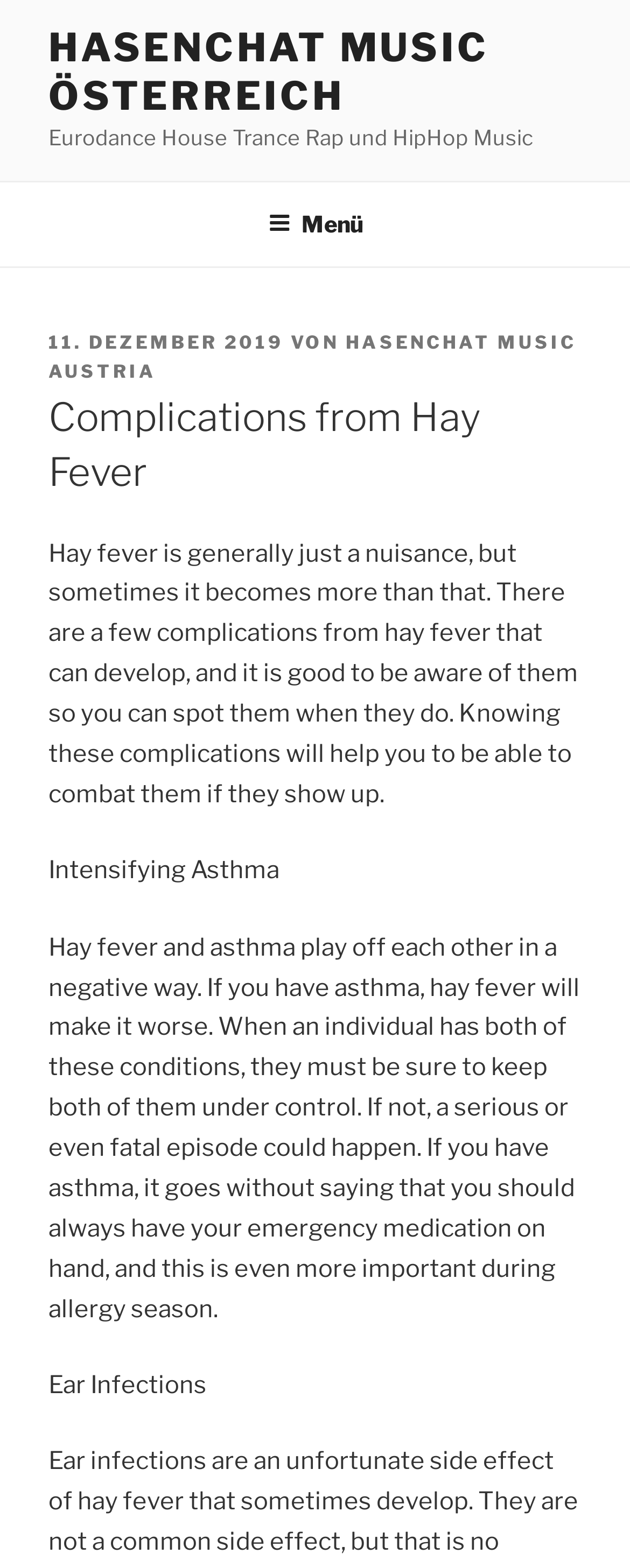Please determine the bounding box coordinates, formatted as (top-left x, top-left y, bottom-right x, bottom-right y), with all values as floating point numbers between 0 and 1. Identify the bounding box of the region described as: Menü

[0.388, 0.117, 0.612, 0.167]